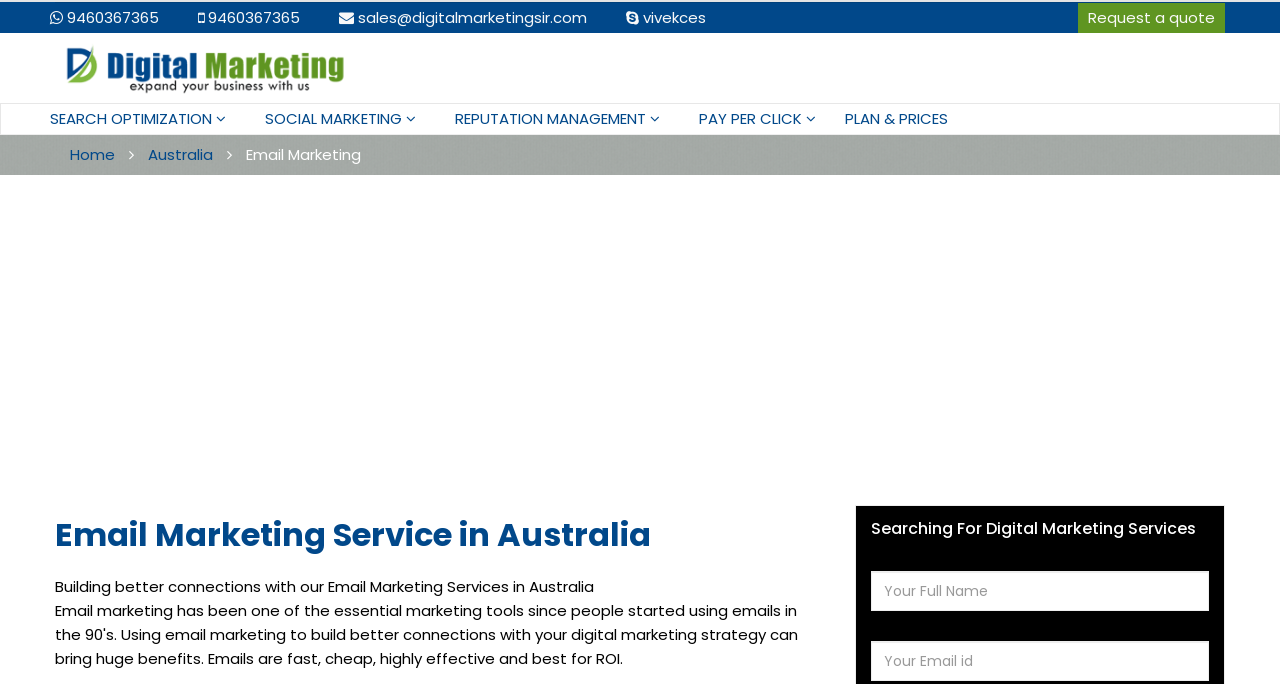Find the bounding box coordinates for the area you need to click to carry out the instruction: "Call the phone number". The coordinates should be four float numbers between 0 and 1, indicated as [left, top, right, bottom].

[0.039, 0.01, 0.124, 0.041]